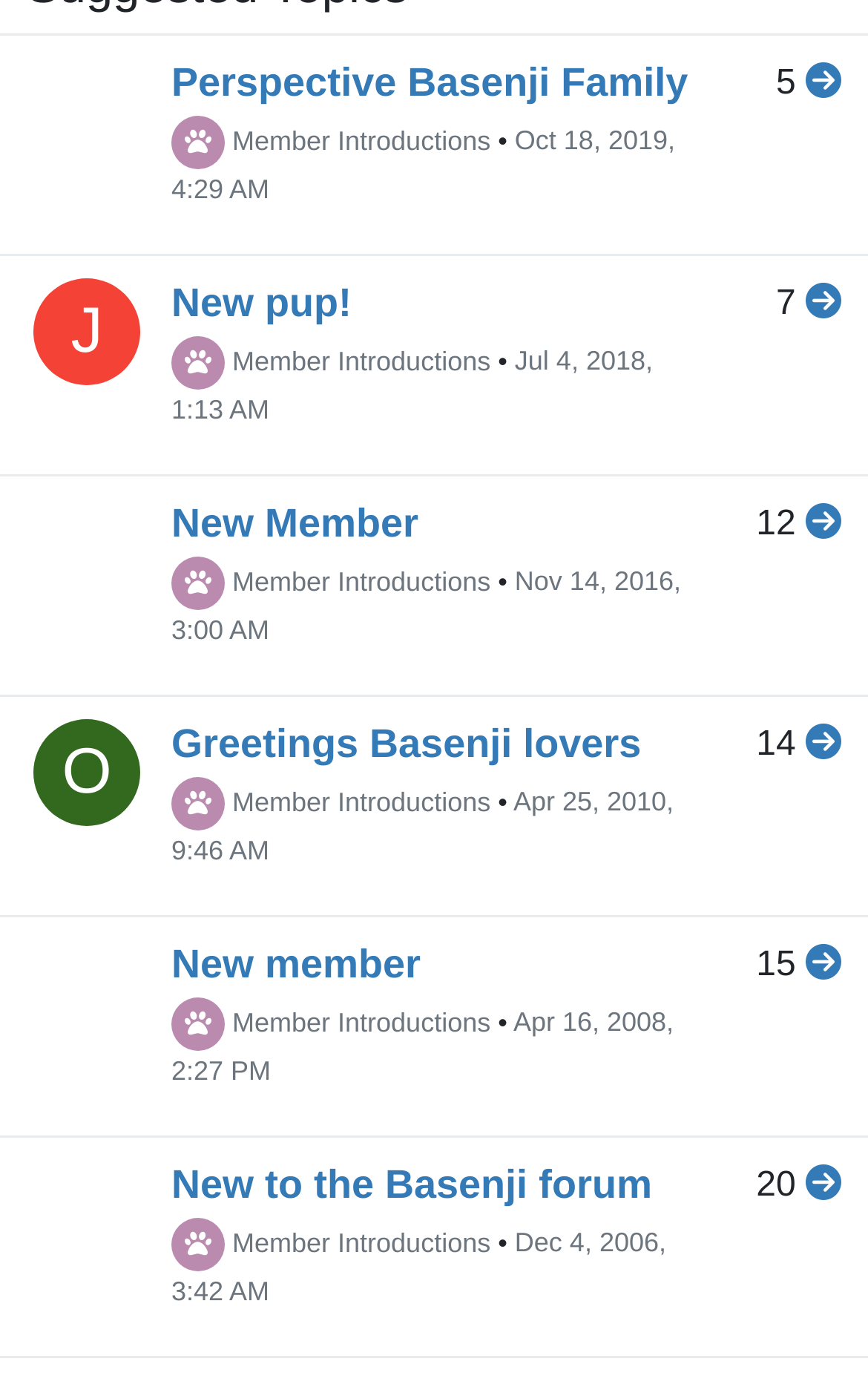Locate the bounding box coordinates of the UI element described by: "M". Provide the coordinates as four float numbers between 0 and 1, formatted as [left, top, right, bottom].

[0.038, 0.833, 0.156, 0.906]